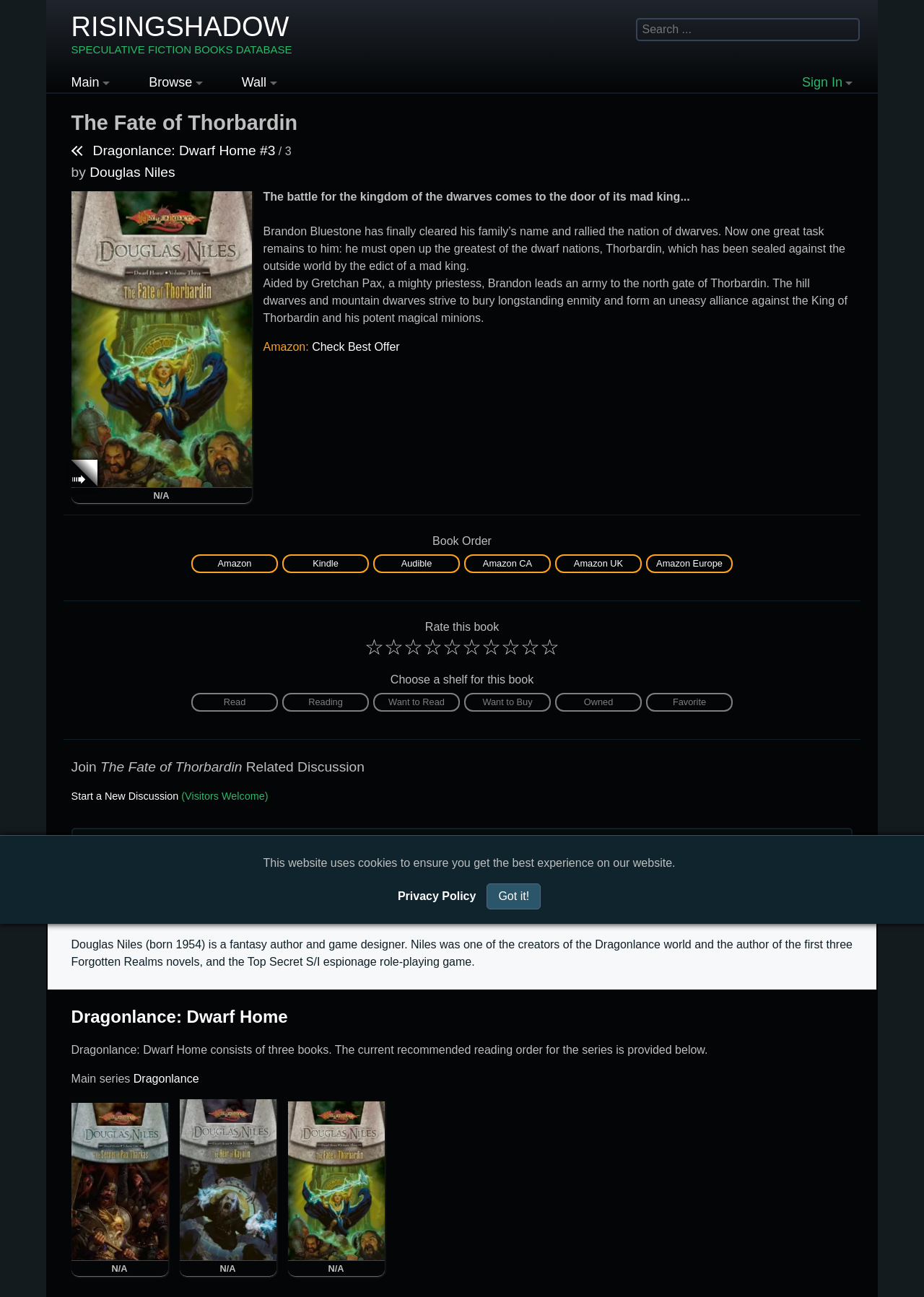How many books are in the Dragonlance: Dwarf Home series?
Using the image as a reference, give a one-word or short phrase answer.

3